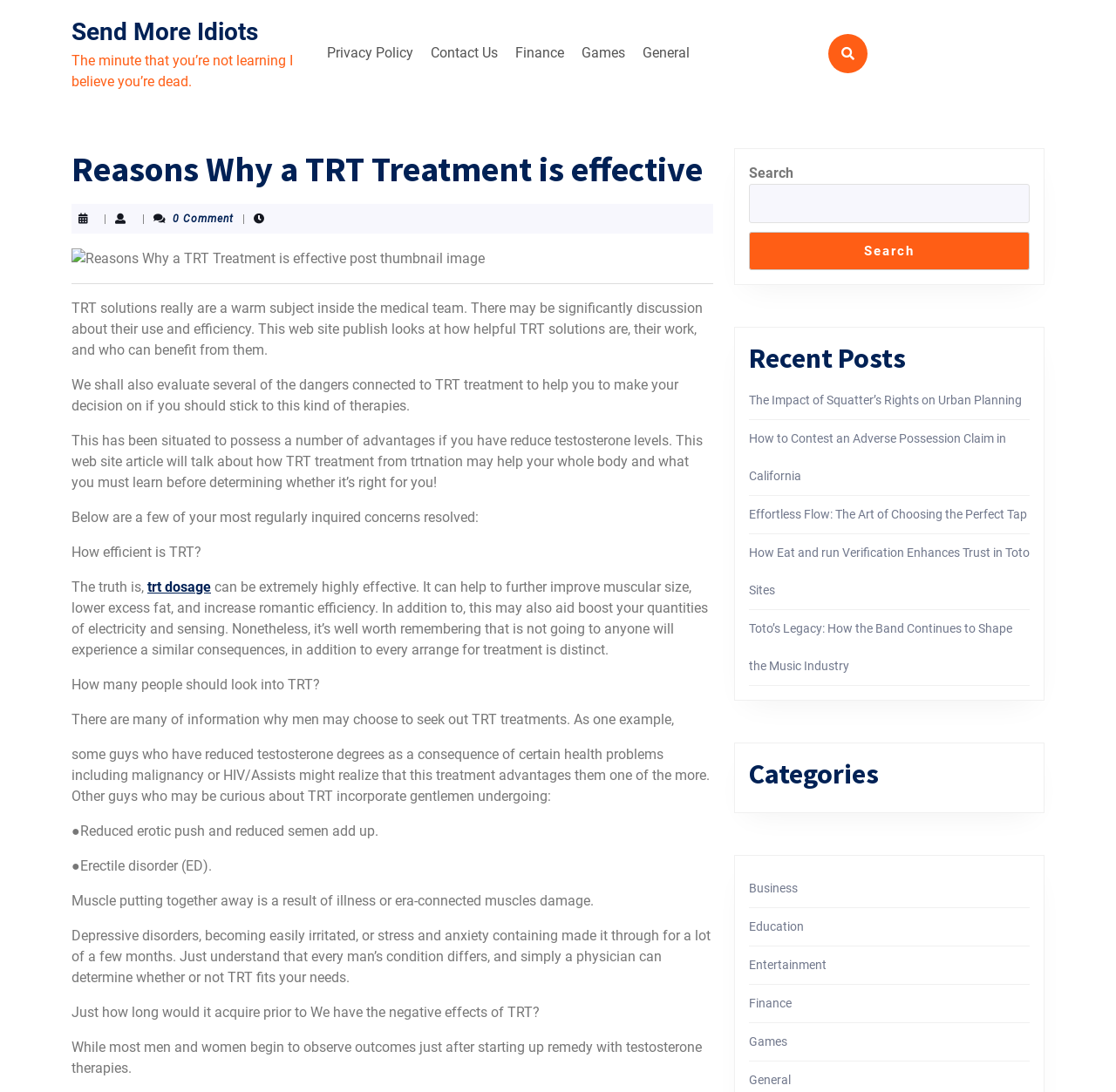Please identify the bounding box coordinates of the area I need to click to accomplish the following instruction: "View the 'Reasons Why a TRT Treatment is effective' post".

[0.064, 0.136, 0.639, 0.174]